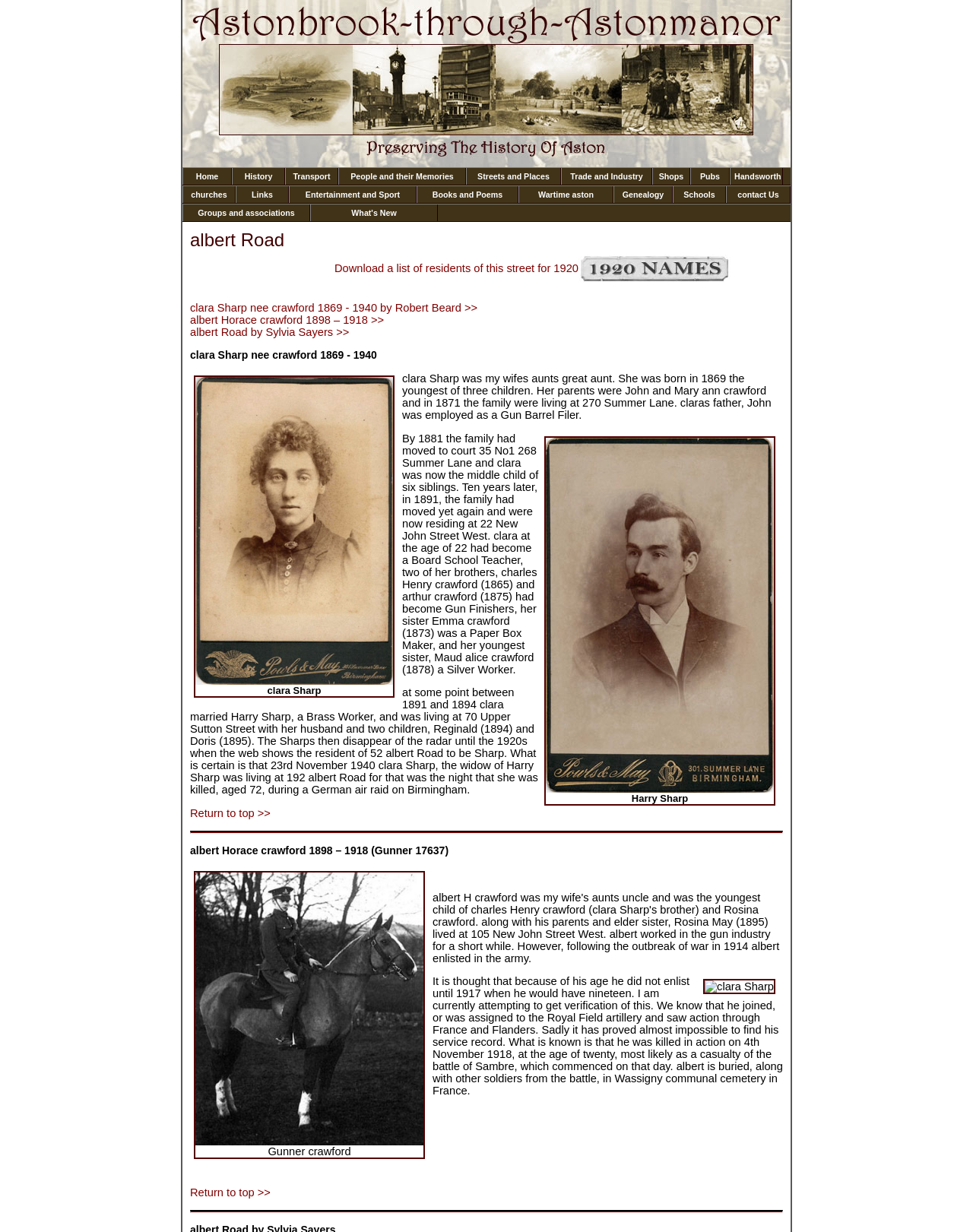Determine the bounding box coordinates of the area to click in order to meet this instruction: "Watch Carrying Us (2021) - Elsa Monteith, Hazel Davis, Adam Laurence".

None